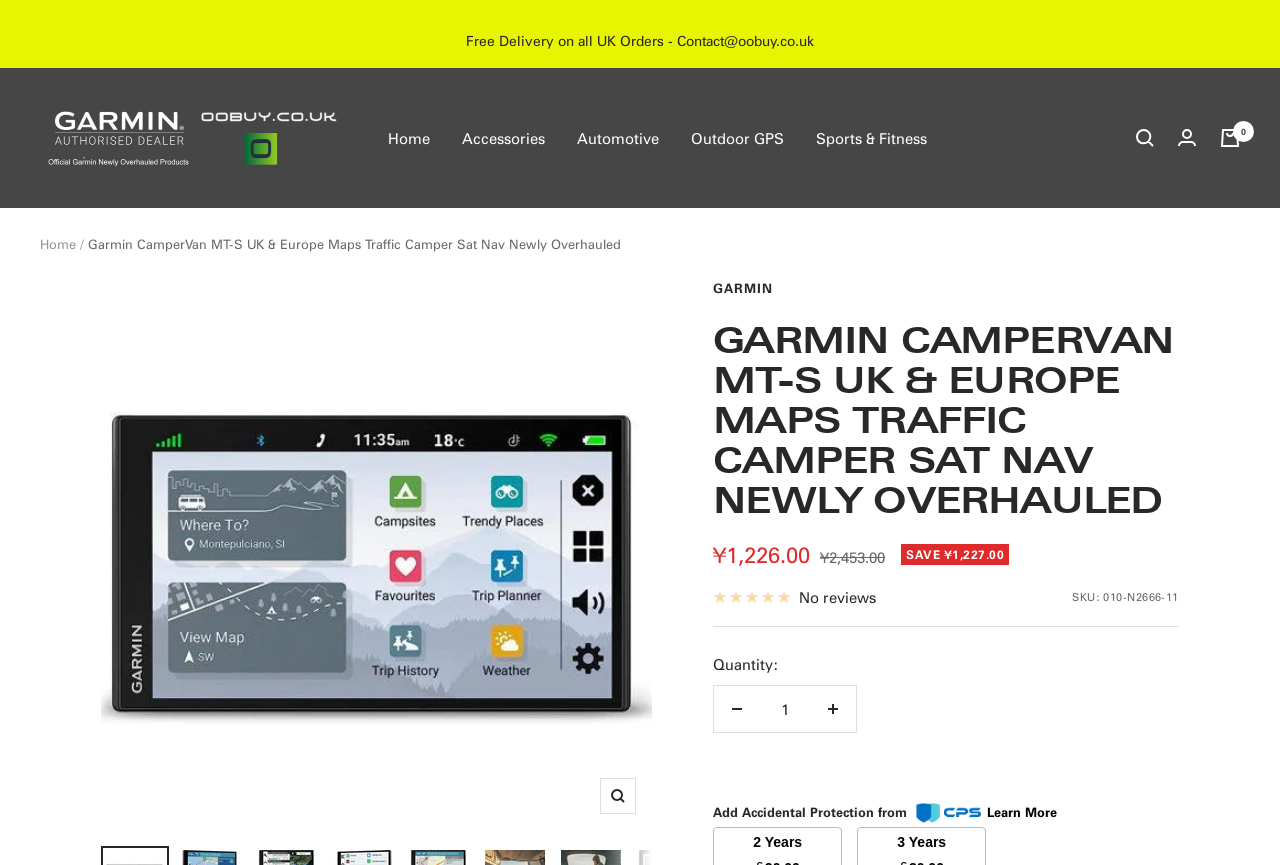Pinpoint the bounding box coordinates of the element you need to click to execute the following instruction: "Search for something". The bounding box should be represented by four float numbers between 0 and 1, in the format [left, top, right, bottom].

None